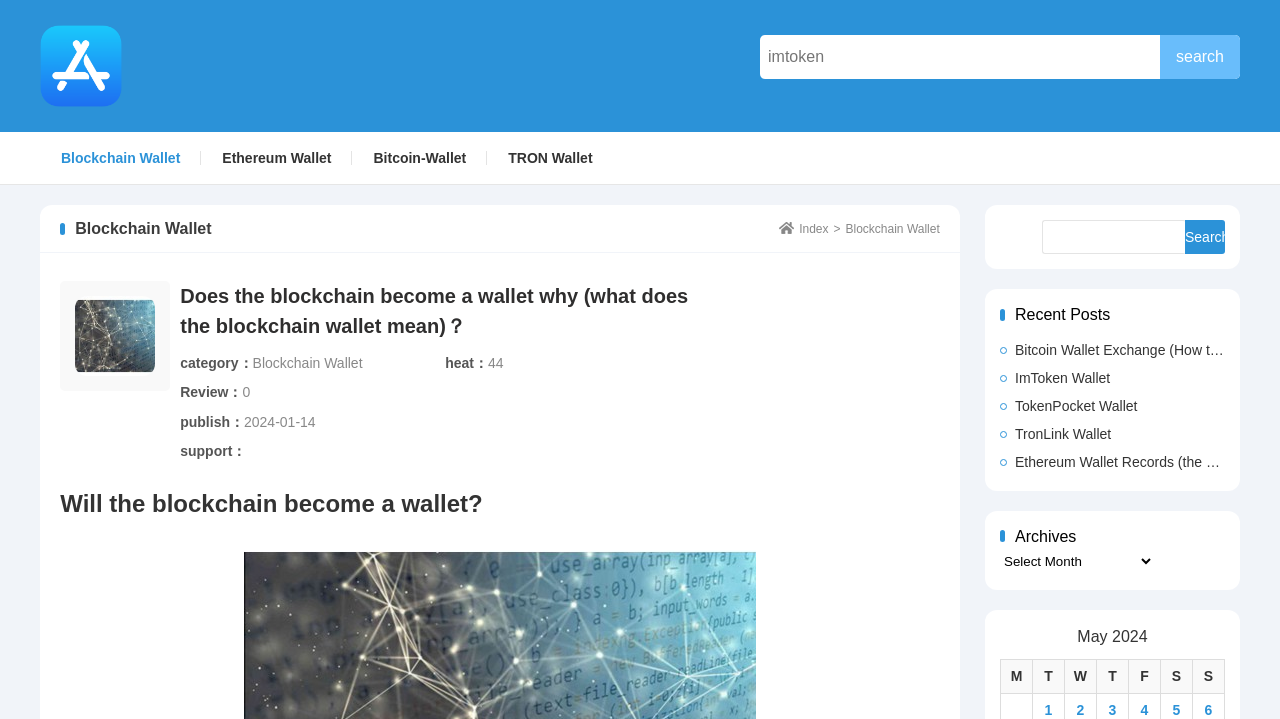What is the category of the article?
Based on the screenshot, provide your answer in one word or phrase.

Blockchain Wallet